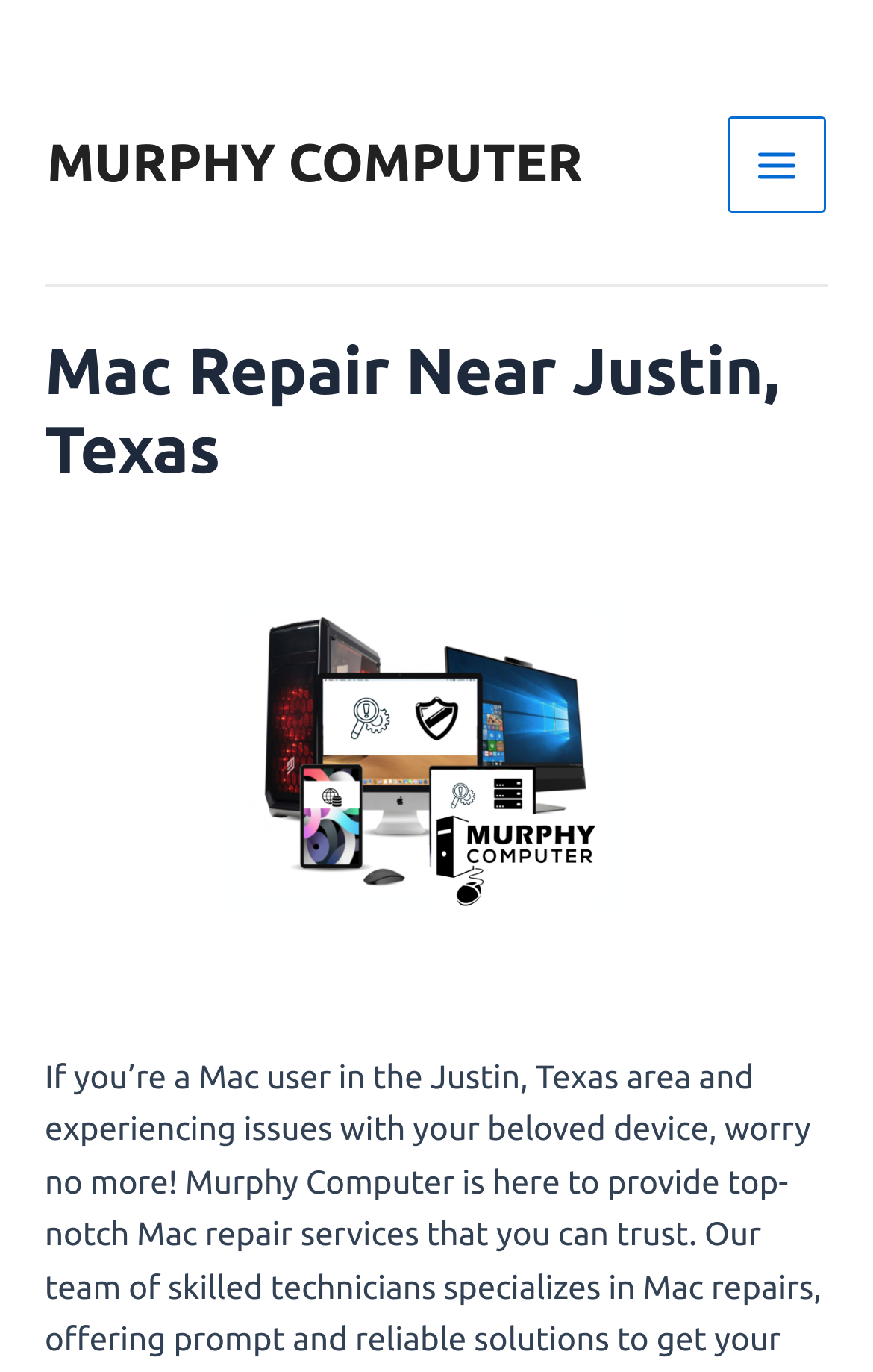Please specify the bounding box coordinates in the format (top-left x, top-left y, bottom-right x, bottom-right y), with values ranging from 0 to 1. Identify the bounding box for the UI component described as follows: MURPHY COMPUTER

[0.054, 0.098, 0.668, 0.141]